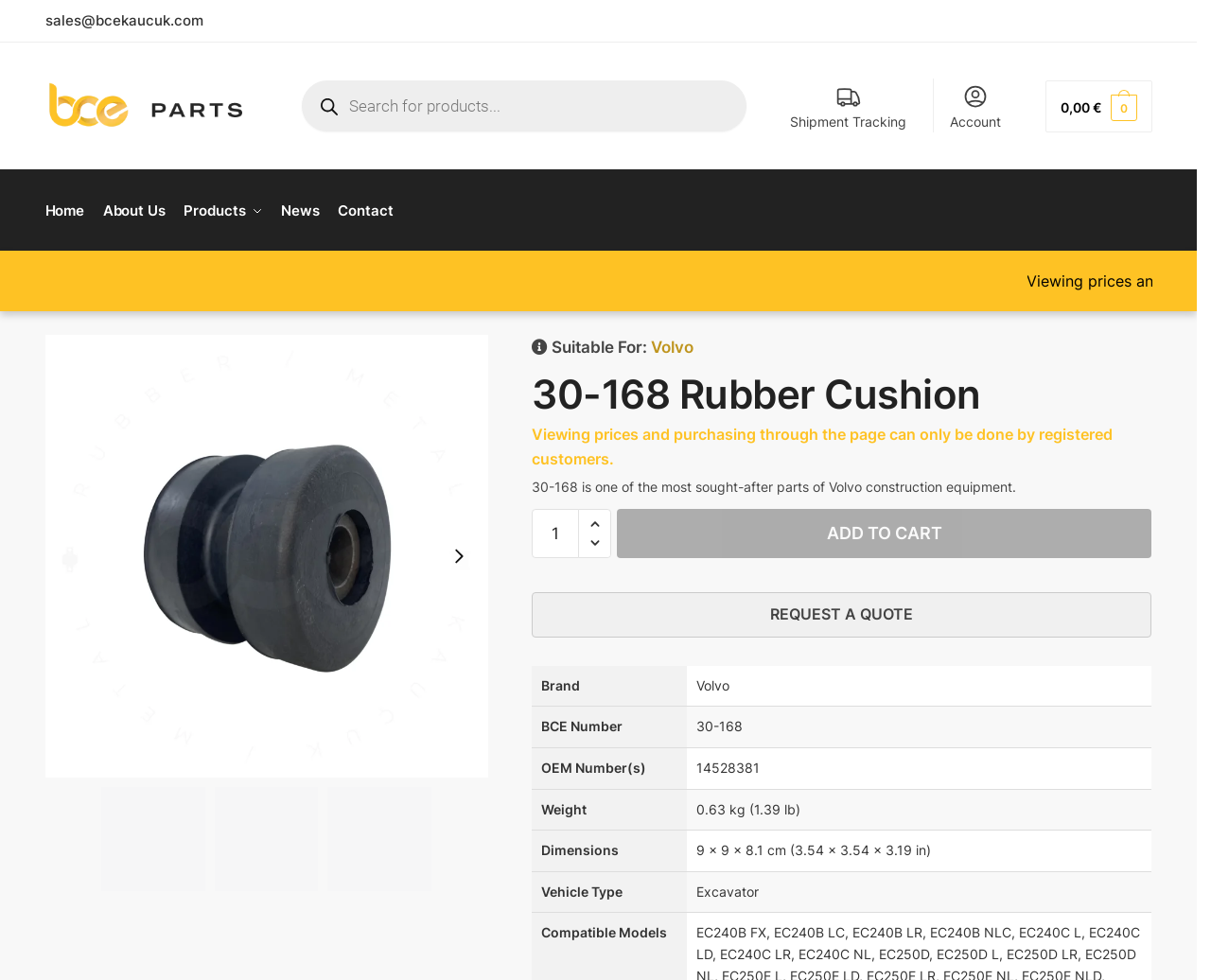Please respond to the question with a concise word or phrase:
What is the product quantity?

1